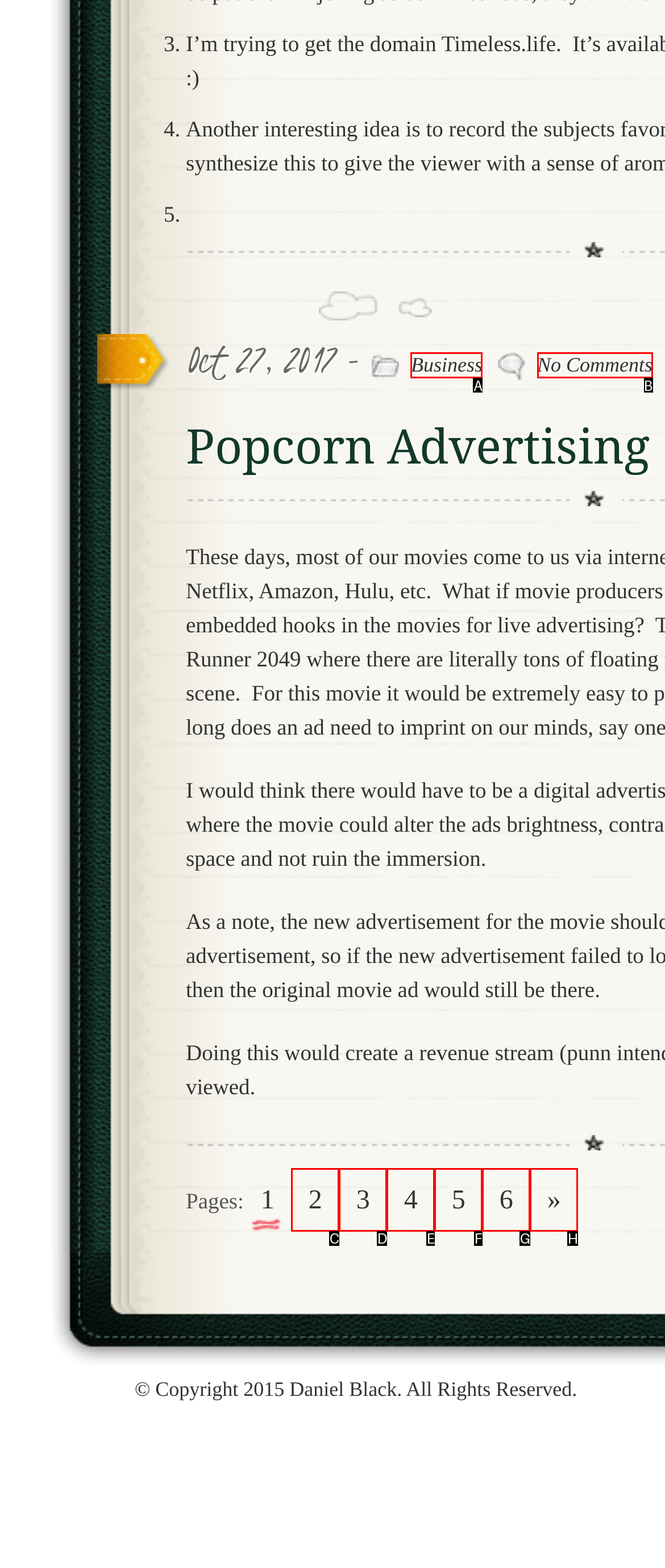From the description: No Comments, identify the option that best matches and reply with the letter of that option directly.

B